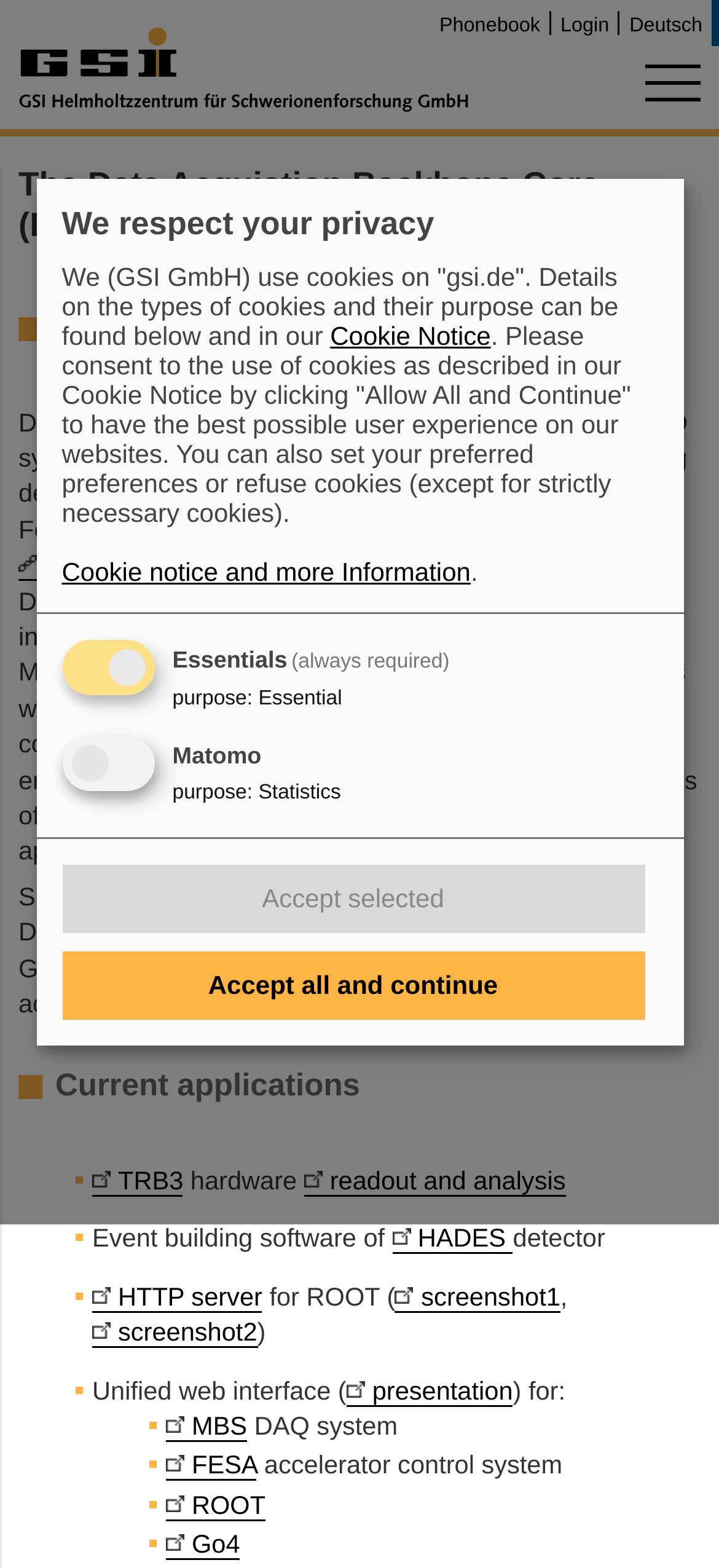Please find the bounding box coordinates of the element that must be clicked to perform the given instruction: "Click the 'Home' link". The coordinates should be four float numbers from 0 to 1, i.e., [left, top, right, bottom].

[0.026, 0.013, 0.538, 0.113]